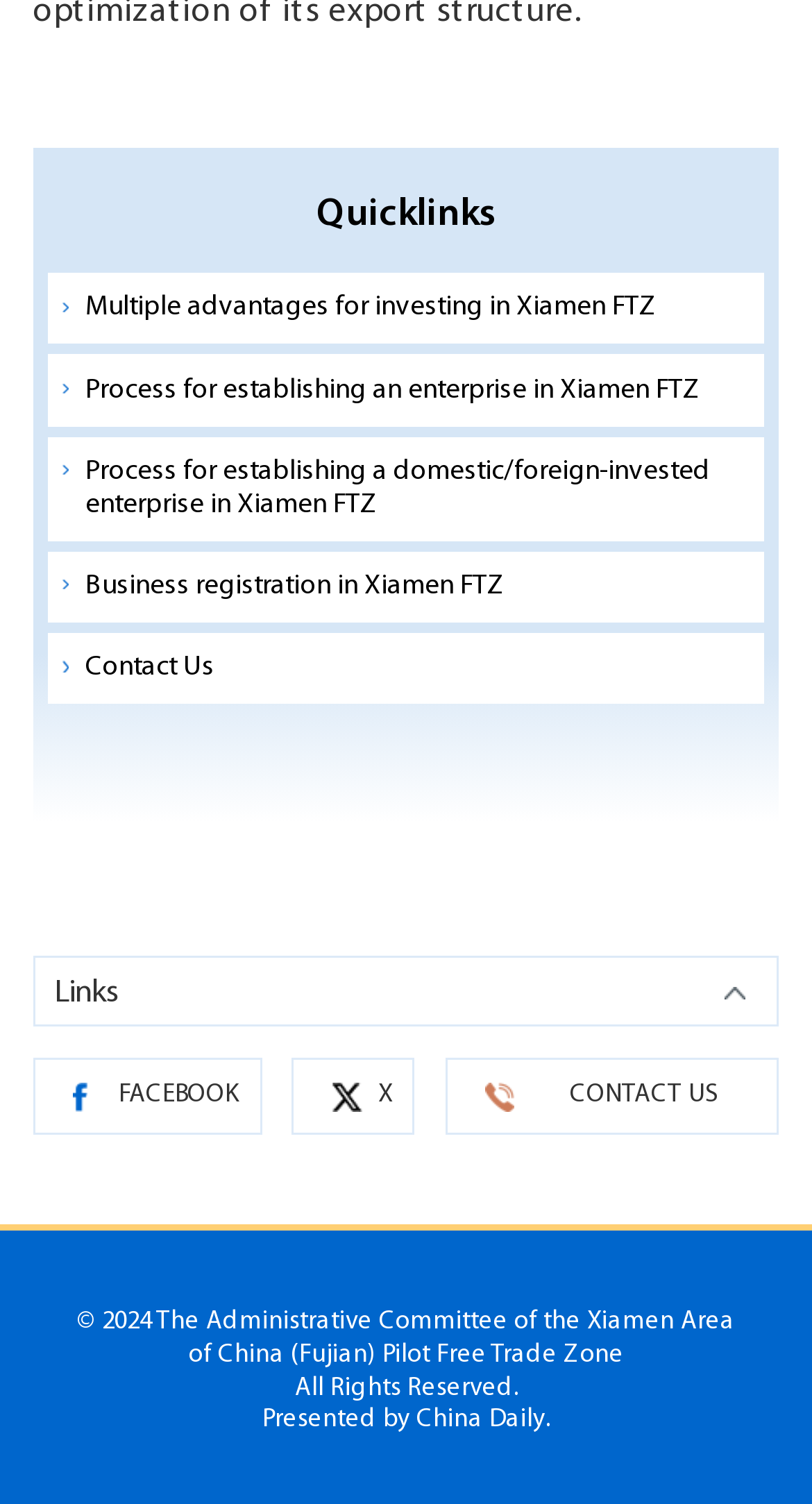Bounding box coordinates should be in the format (top-left x, top-left y, bottom-right x, bottom-right y) and all values should be floating point numbers between 0 and 1. Determine the bounding box coordinate for the UI element described as: Contact Us

[0.105, 0.434, 0.924, 0.455]